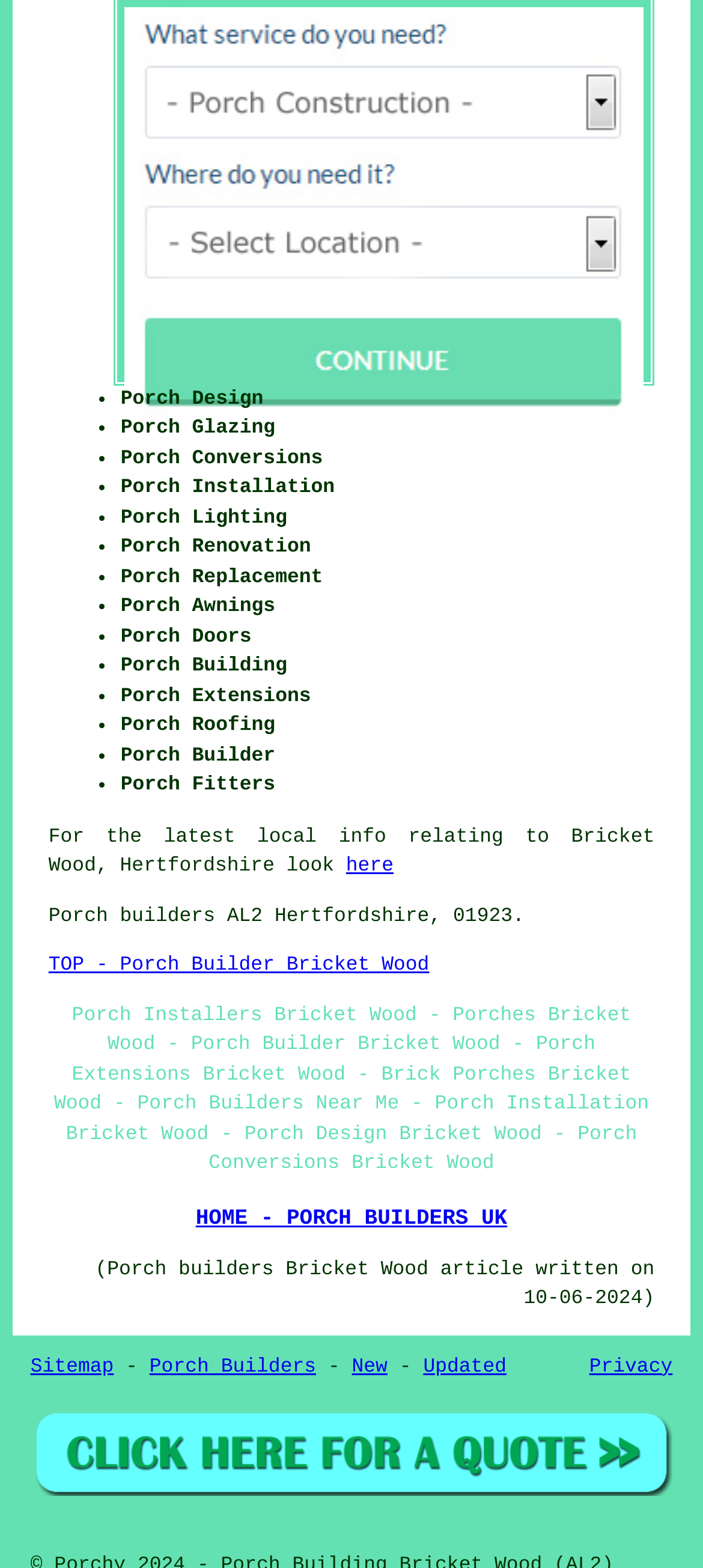What is the date mentioned on this webpage?
Answer the question with a thorough and detailed explanation.

I found the date '10-06-2024' mentioned in the text '(Porch builders Bricket Wood article written on 10-06-2024)', which suggests that this is the date when the article was written.